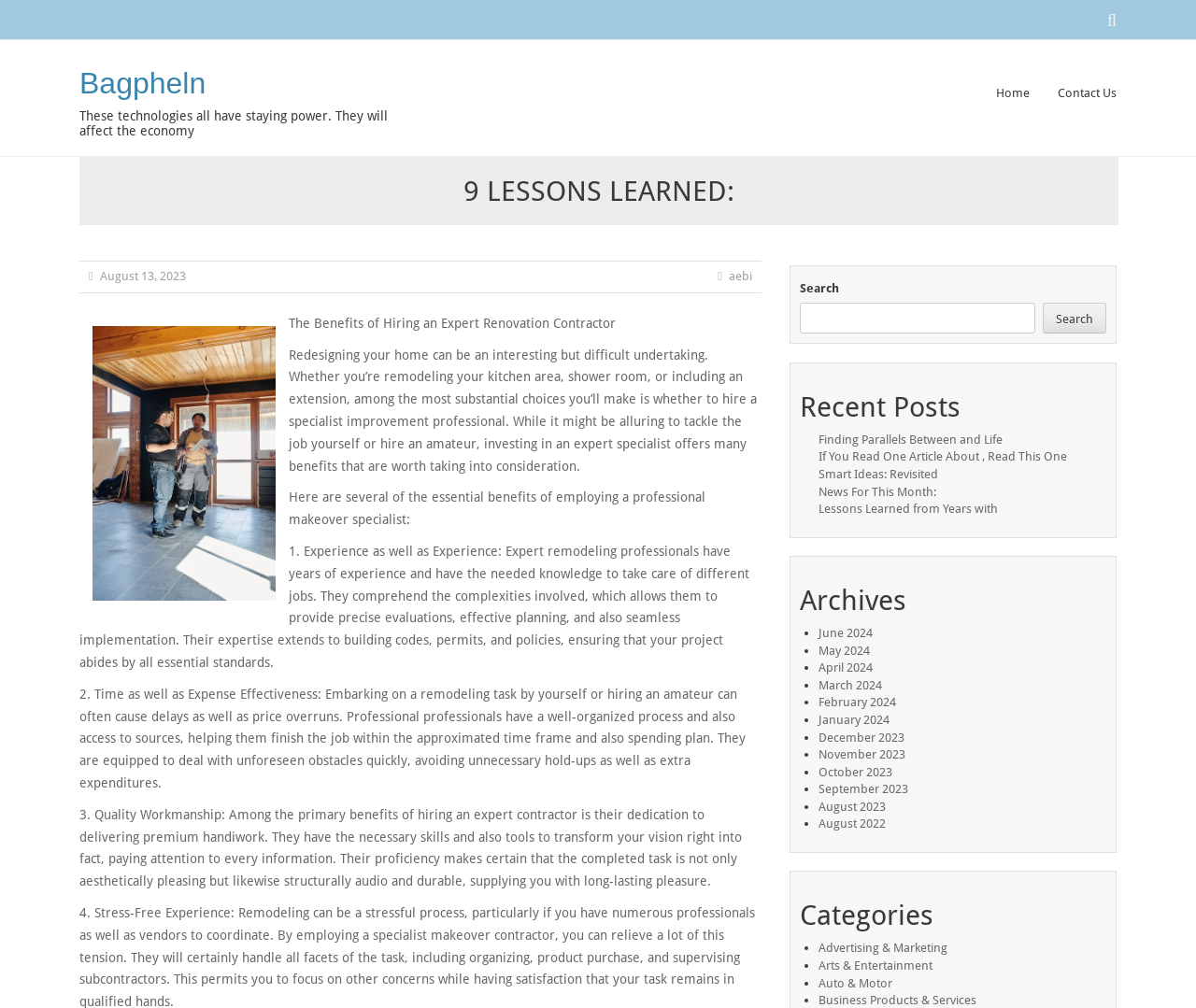What is the date of the article 'The Benefits of Hiring an Expert Renovation Contractor'?
Carefully analyze the image and provide a thorough answer to the question.

The webpage lists the date of the article 'The Benefits of Hiring an Expert Renovation Contractor' as August 13, 2023, which is mentioned below the header of the article.